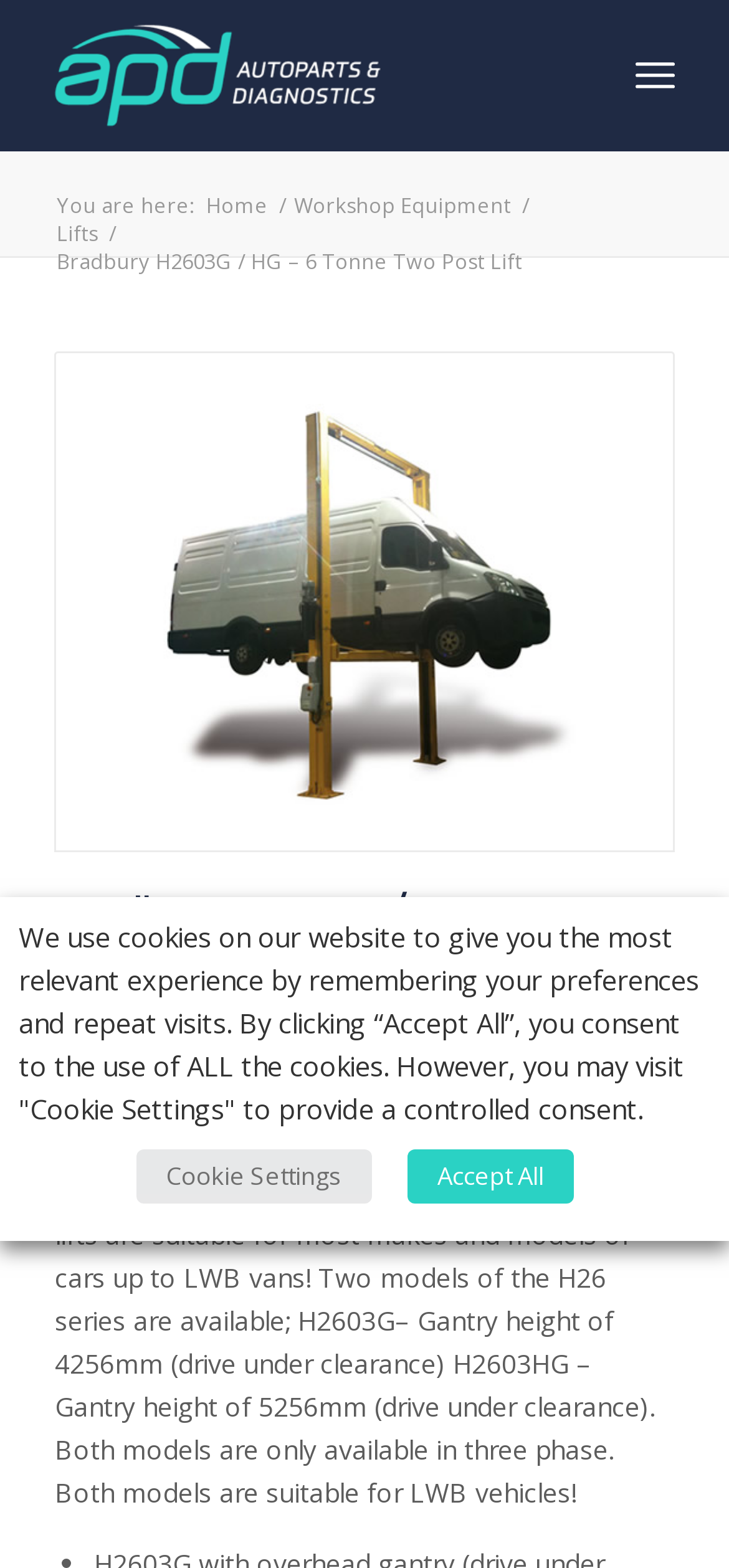What is the purpose of the Bradbury H2603G / HG series of lifts?
From the screenshot, supply a one-word or short-phrase answer.

Ideal for moving transmission jacks and oil drainers